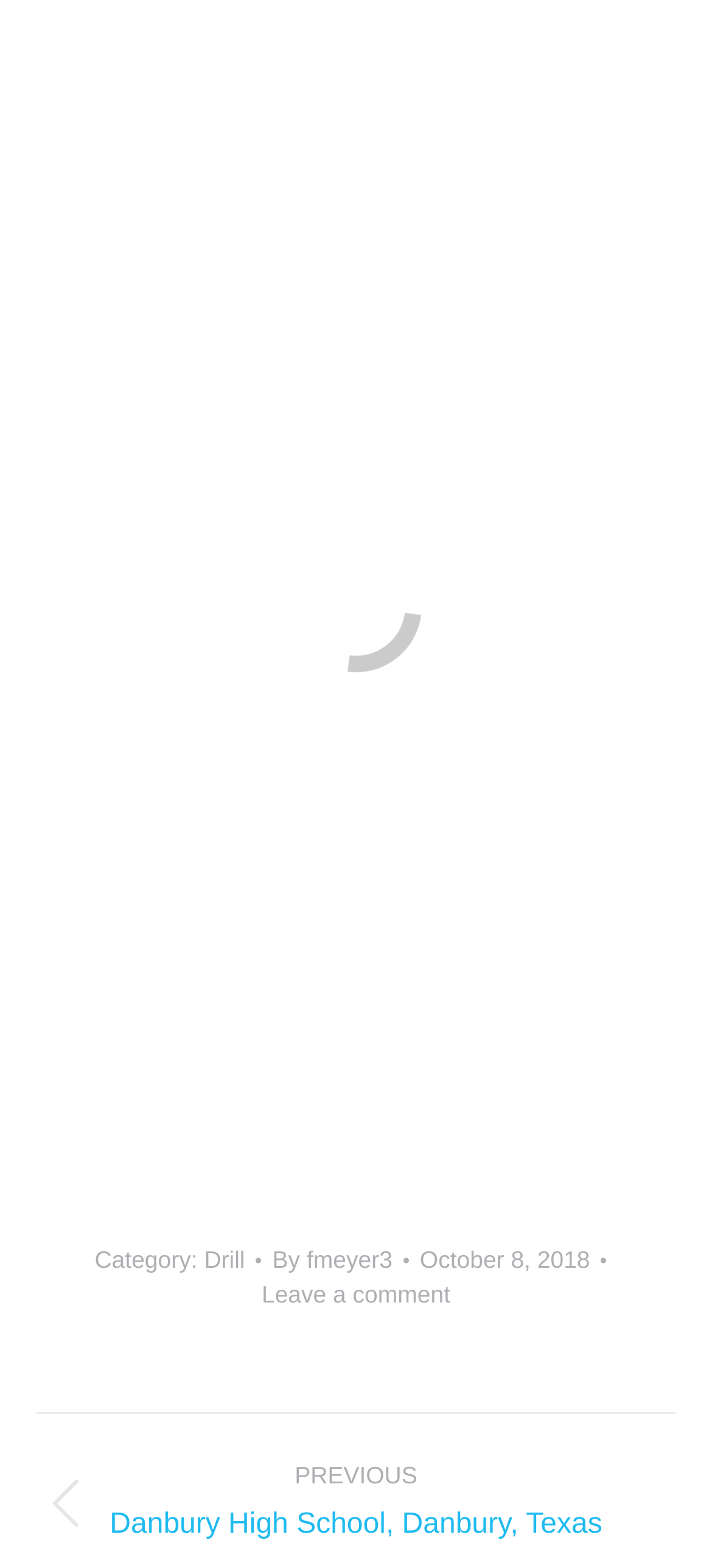Extract the bounding box coordinates of the UI element described by: "Gulf Coast Drill Design". The coordinates should include four float numbers ranging from 0 to 1, e.g., [left, top, right, bottom].

[0.245, 0.232, 0.66, 0.252]